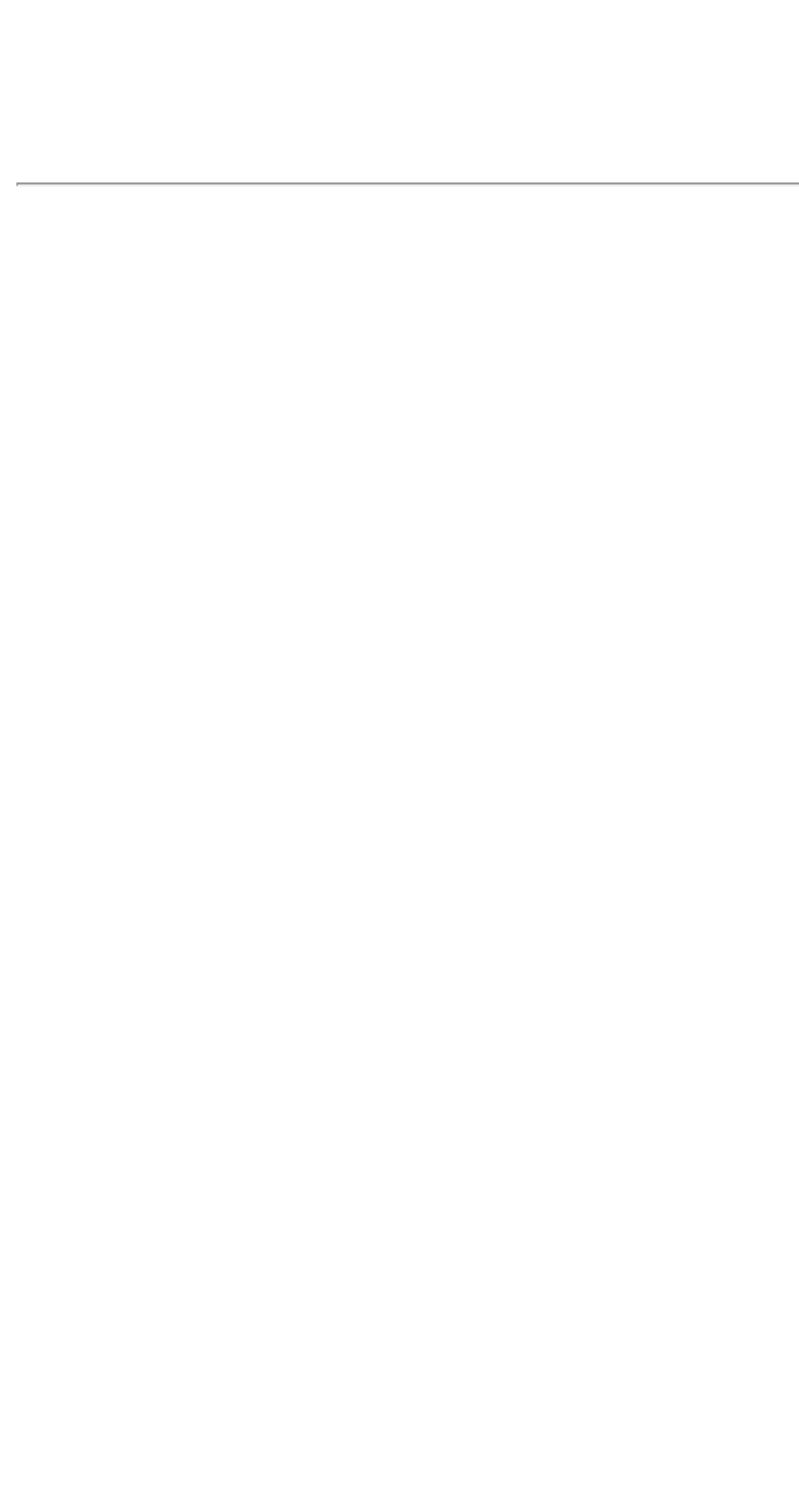Based on the description "Return to Top", find the bounding box of the specified UI element.

[0.069, 0.67, 0.628, 0.726]